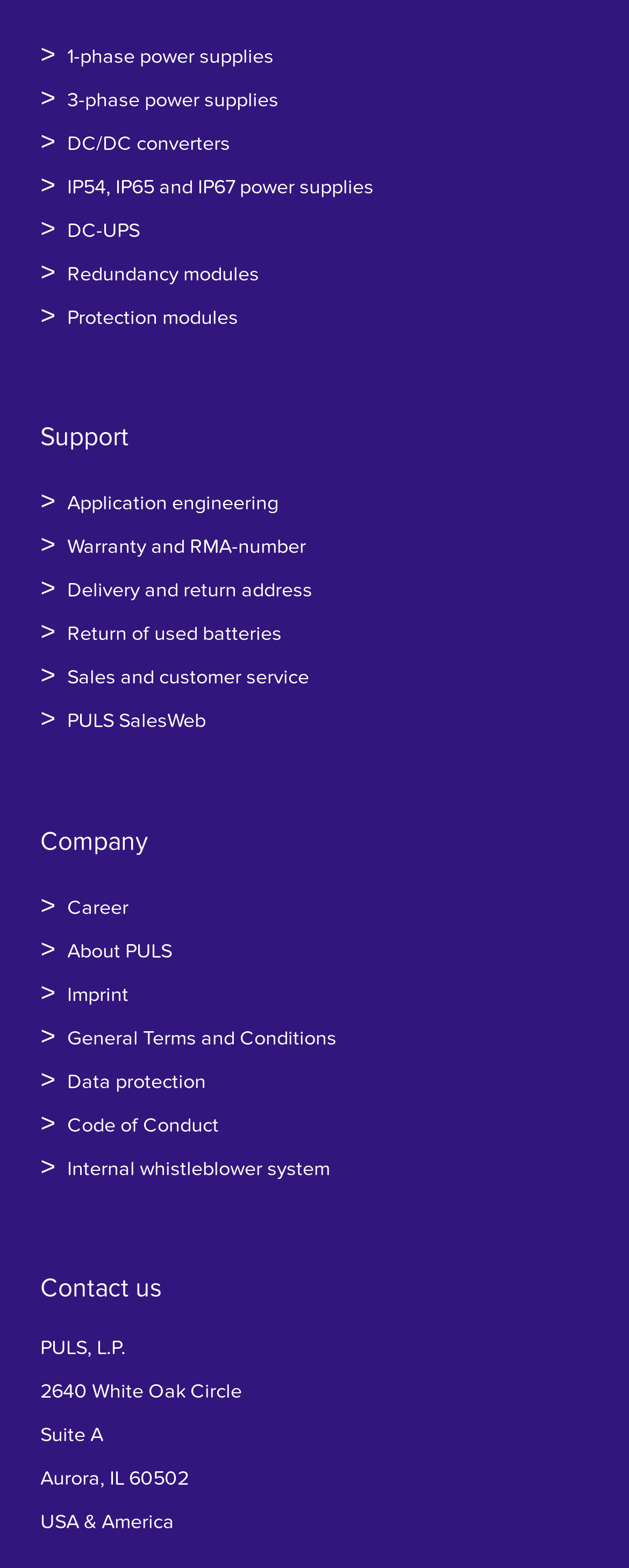What type of products does PULS offer?
Please give a detailed and elaborate answer to the question.

Based on the links provided on the webpage, PULS offers various types of power supplies, including 1-phase power supplies, 3-phase power supplies, DC/DC converters, and more.